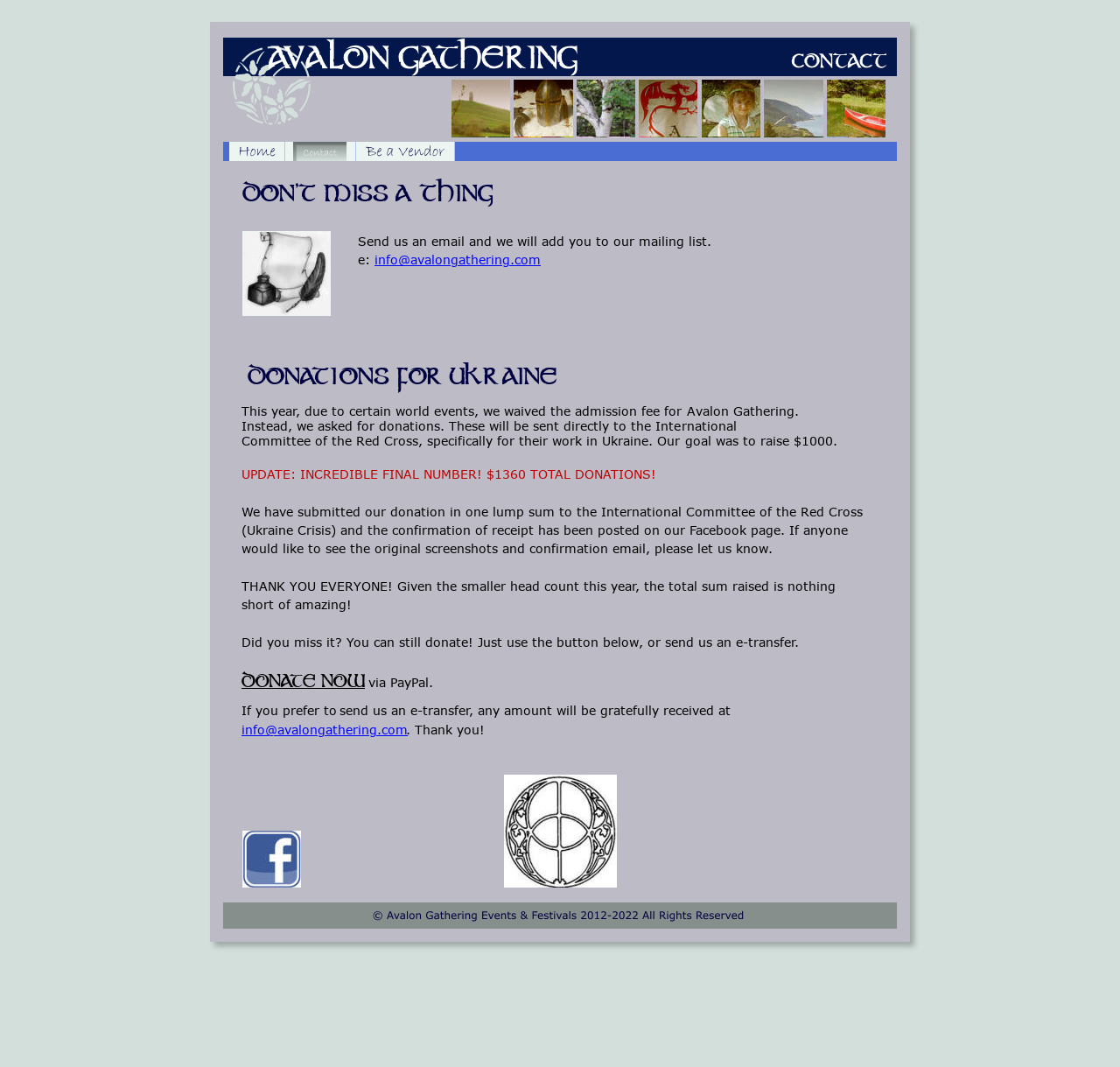Please respond to the question using a single word or phrase:
What is the name of the event?

Avalon Gathering